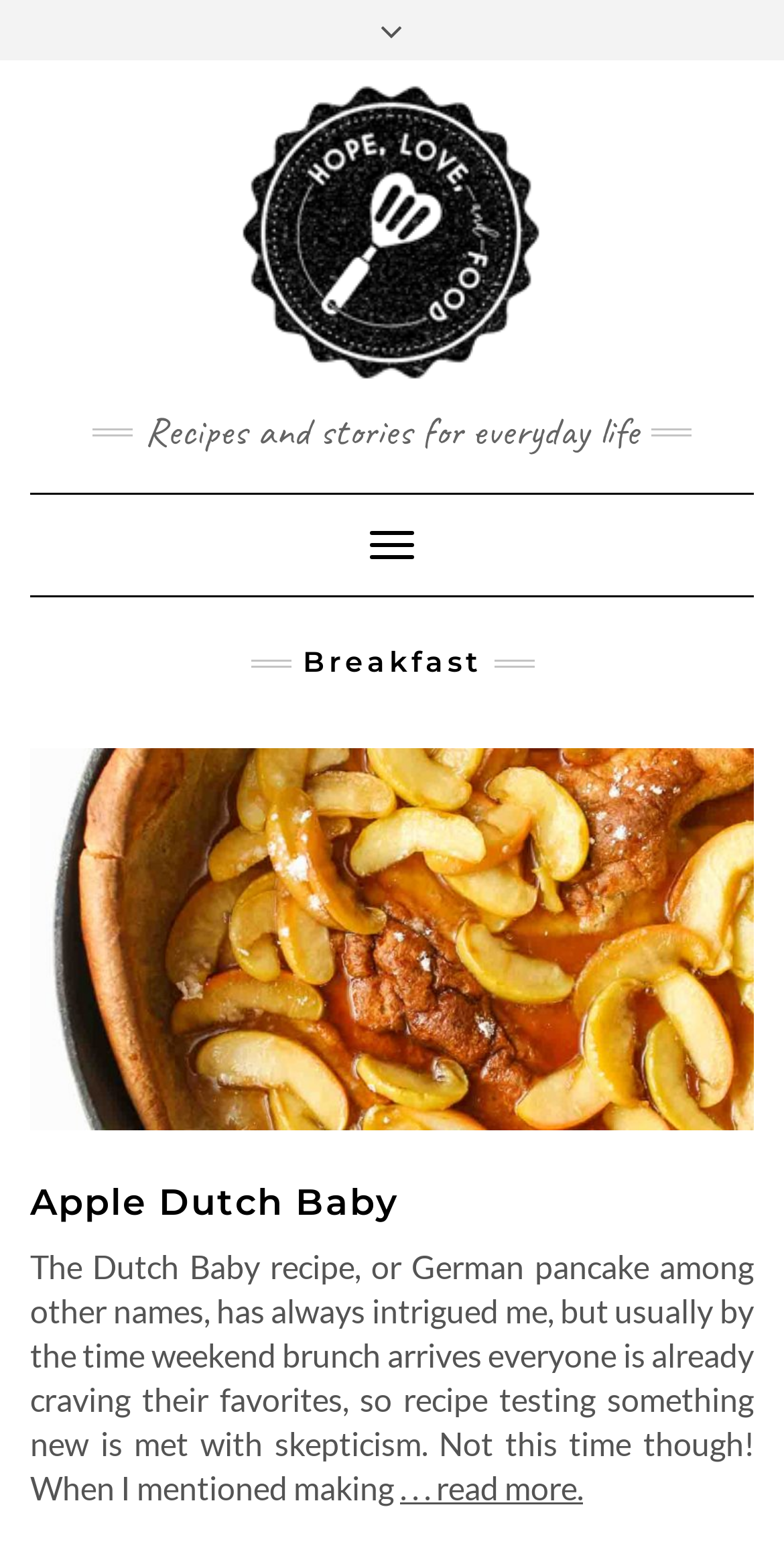Please provide a comprehensive answer to the question based on the screenshot: What is the name of the first recipe?

I looked at the first recipe listed on the webpage, which has an image and a heading with the name 'Apple Dutch Baby'.